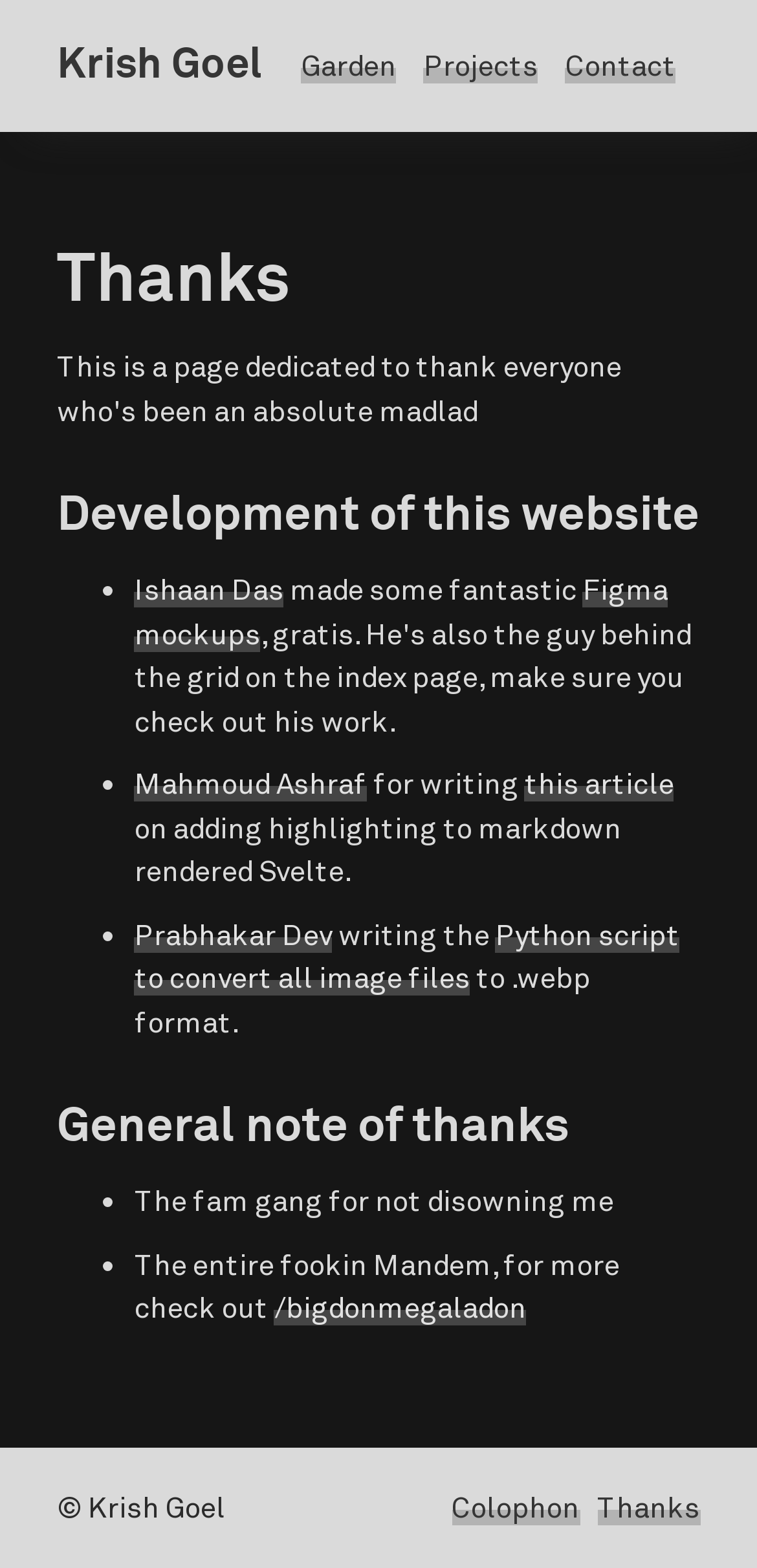Identify the coordinates of the bounding box for the element that must be clicked to accomplish the instruction: "contact krish".

[0.747, 0.031, 0.893, 0.053]